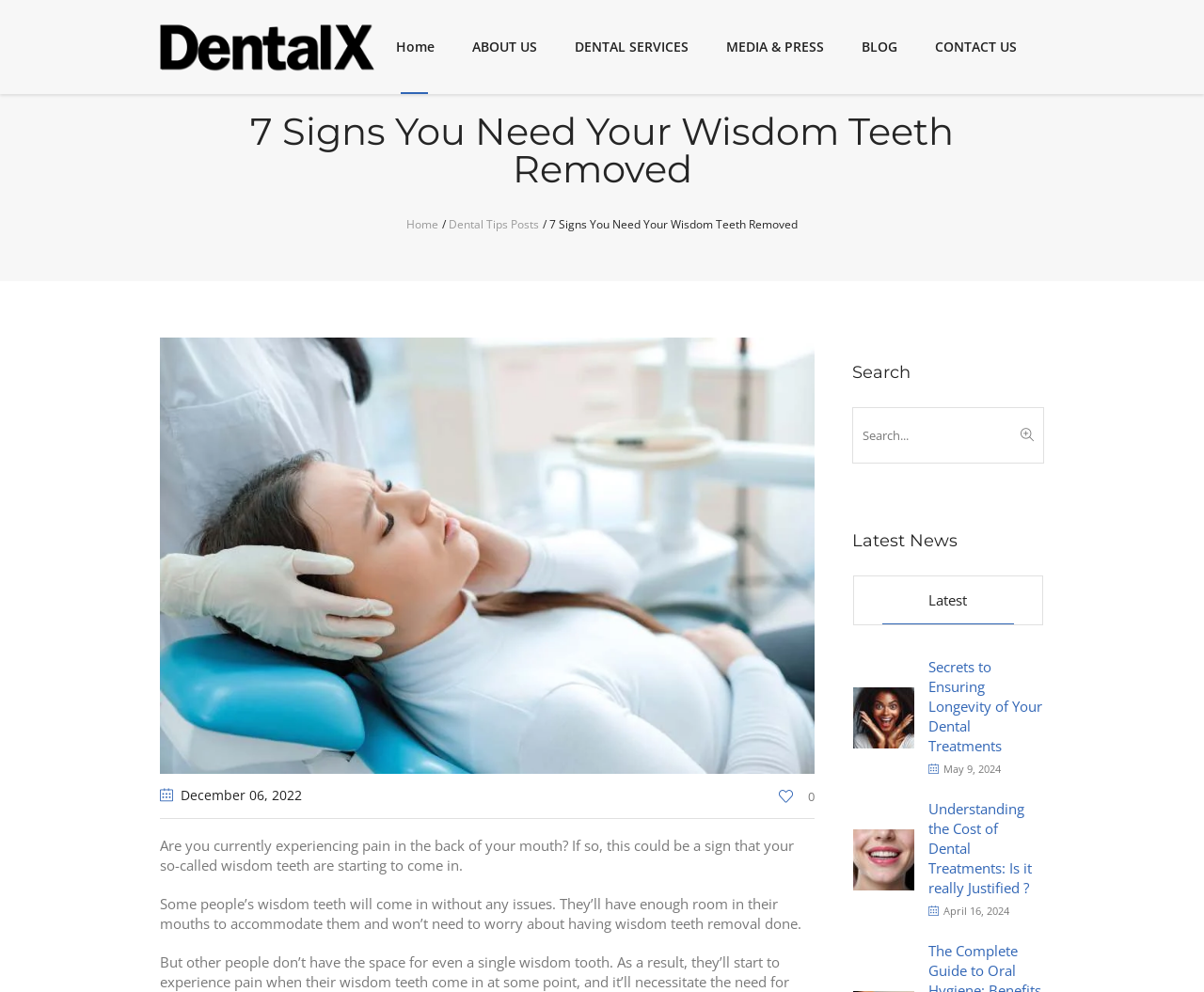Examine the screenshot and answer the question in as much detail as possible: What is the text of the first paragraph on the webpage?

I read the content of the webpage and found the first paragraph, which starts with 'Are you currently experiencing pain in the back of your mouth? If so, this could be a sign that your so-called wisdom teeth are starting to come in.'.